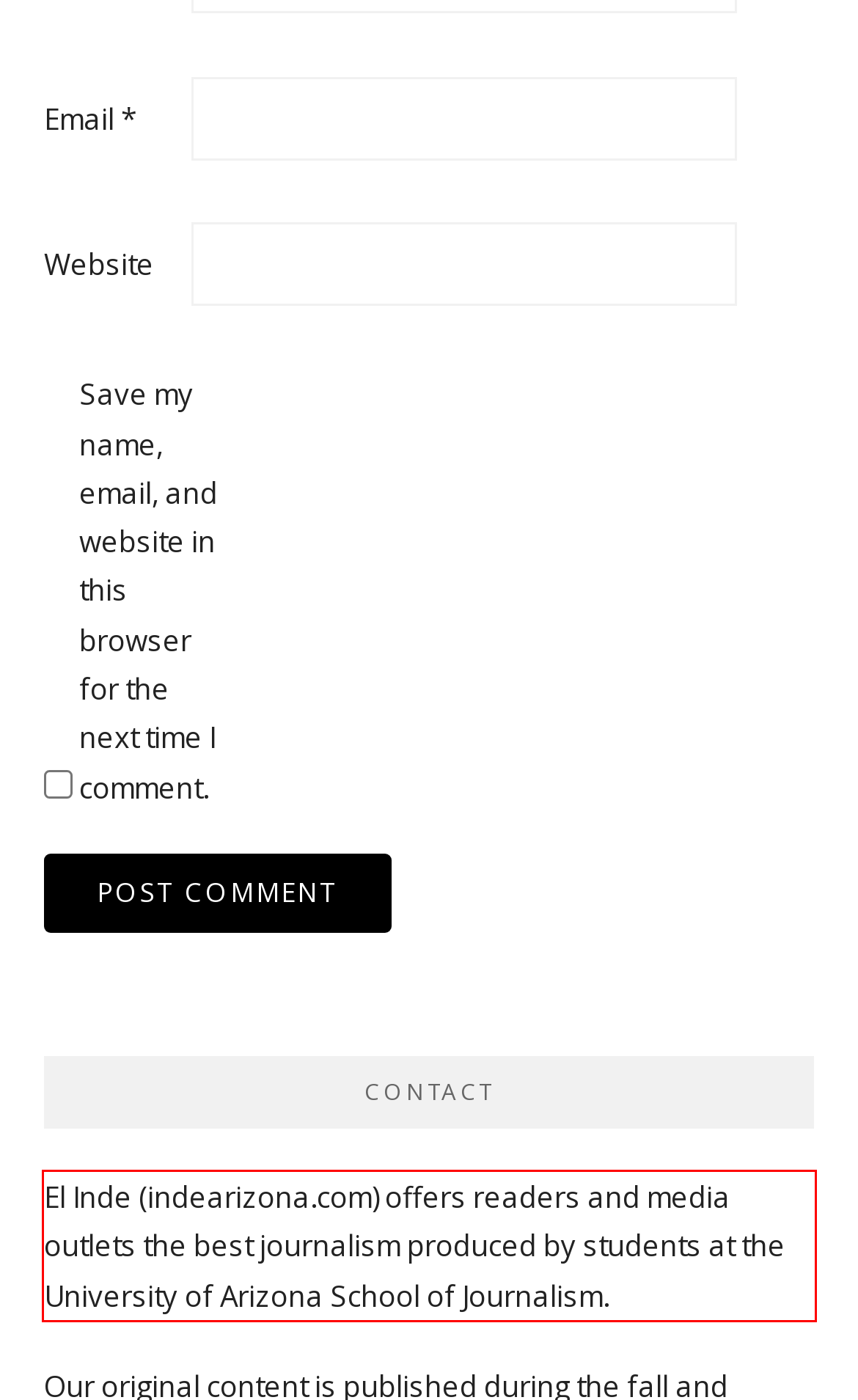Please take the screenshot of the webpage, find the red bounding box, and generate the text content that is within this red bounding box.

El Inde (indearizona.com) offers readers and media outlets the best journalism produced by students at the University of Arizona School of Journalism.